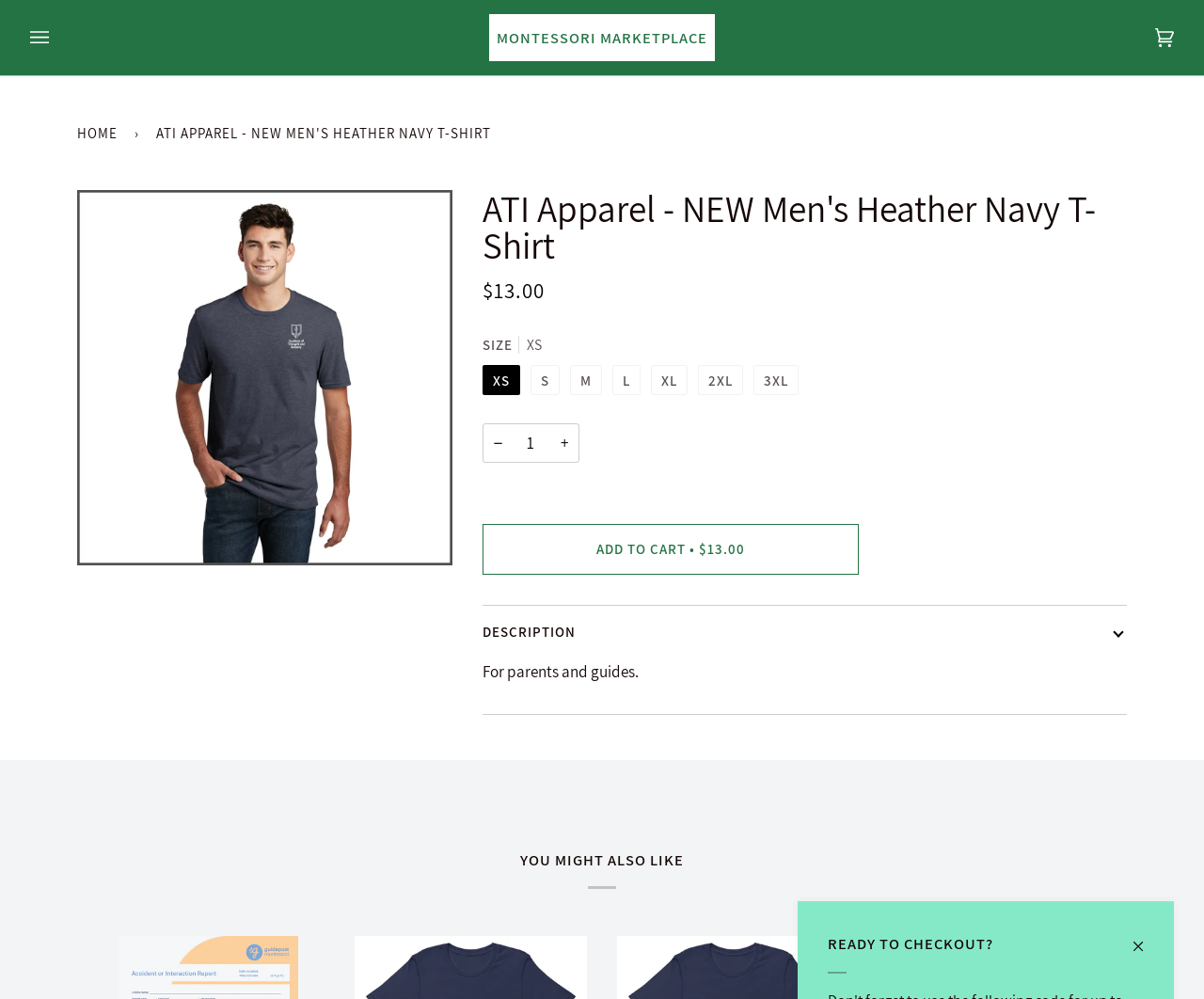Please find the bounding box for the following UI element description. Provide the coordinates in (top-left x, top-left y, bottom-right x, bottom-right y) format, with values between 0 and 1: Privacy & Cookie Policy

None